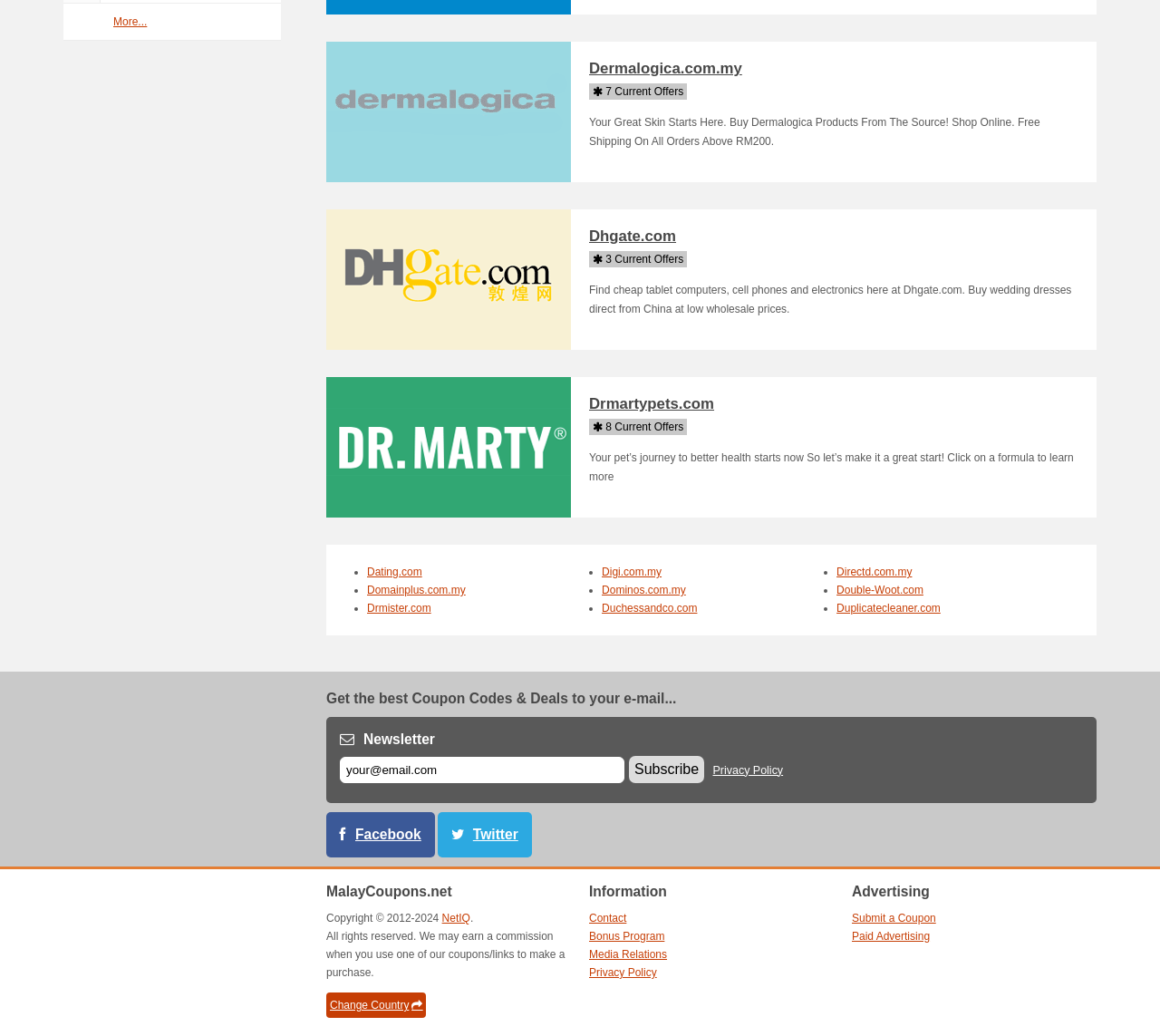Identify the bounding box coordinates for the UI element described by the following text: "Submit a Coupon". Provide the coordinates as four float numbers between 0 and 1, in the format [left, top, right, bottom].

[0.734, 0.88, 0.807, 0.892]